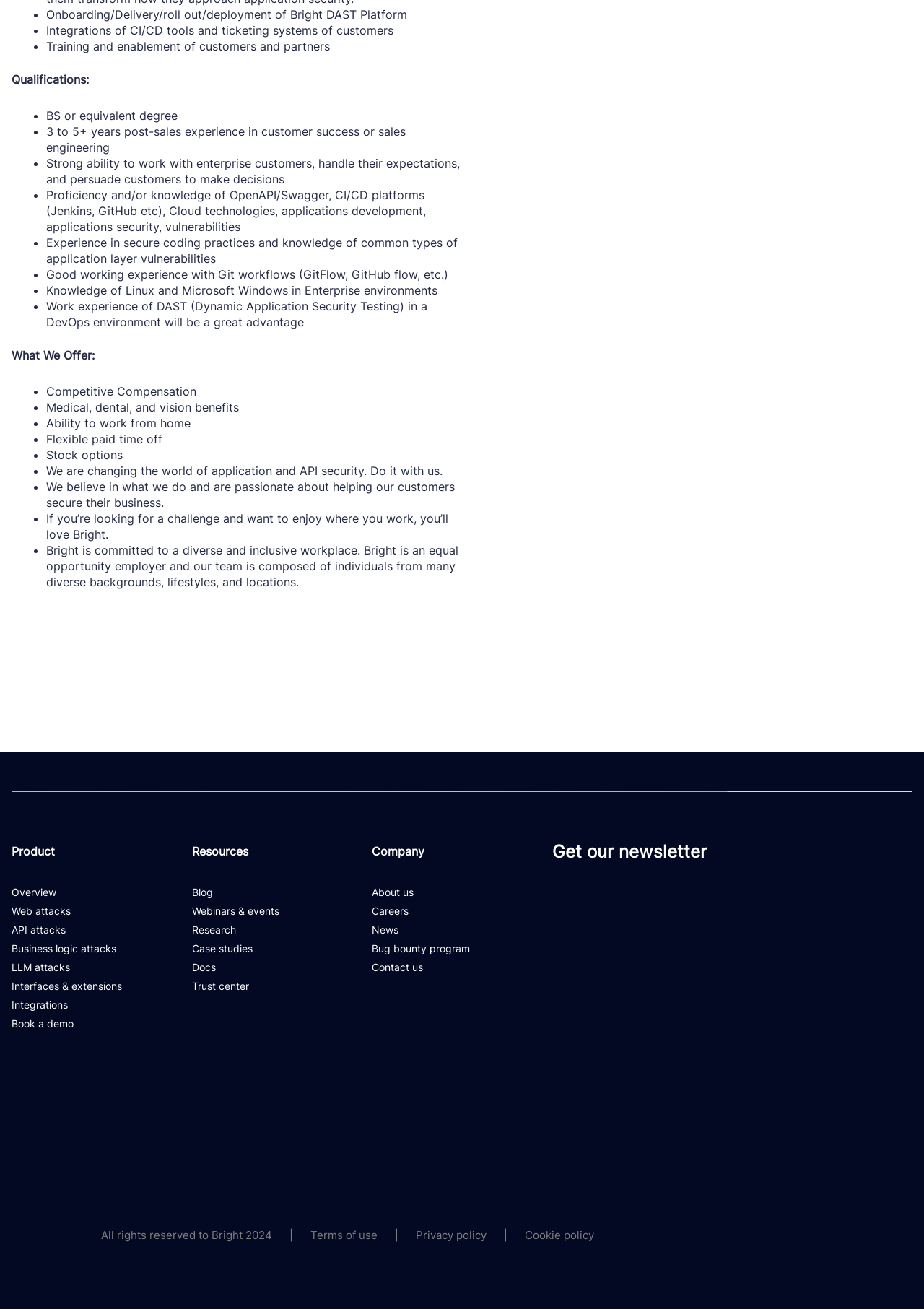What is the benefit of working with Bright?
Answer the question based on the image using a single word or a brief phrase.

Flexible paid time off